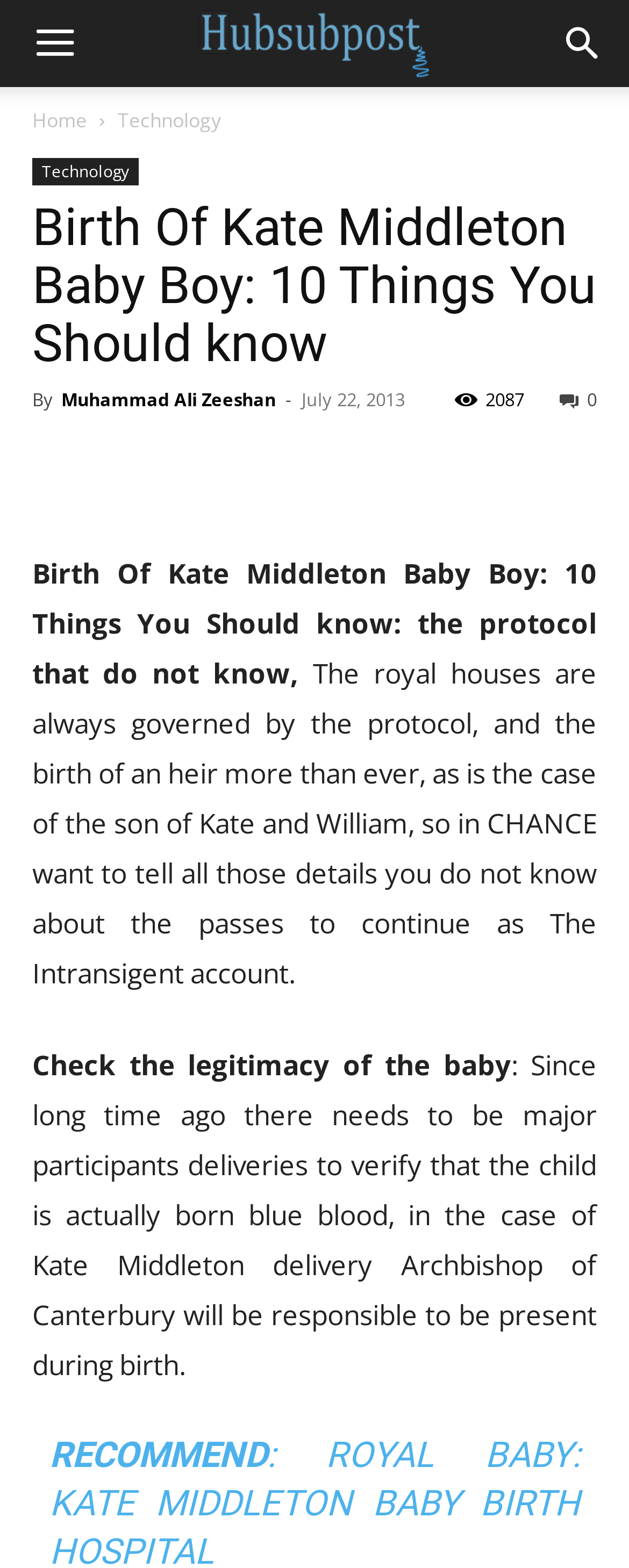What is the date of the article?
Using the image, provide a detailed and thorough answer to the question.

The date of the article is mentioned in the header section of the webpage, where it says 'July 22, 2013'.